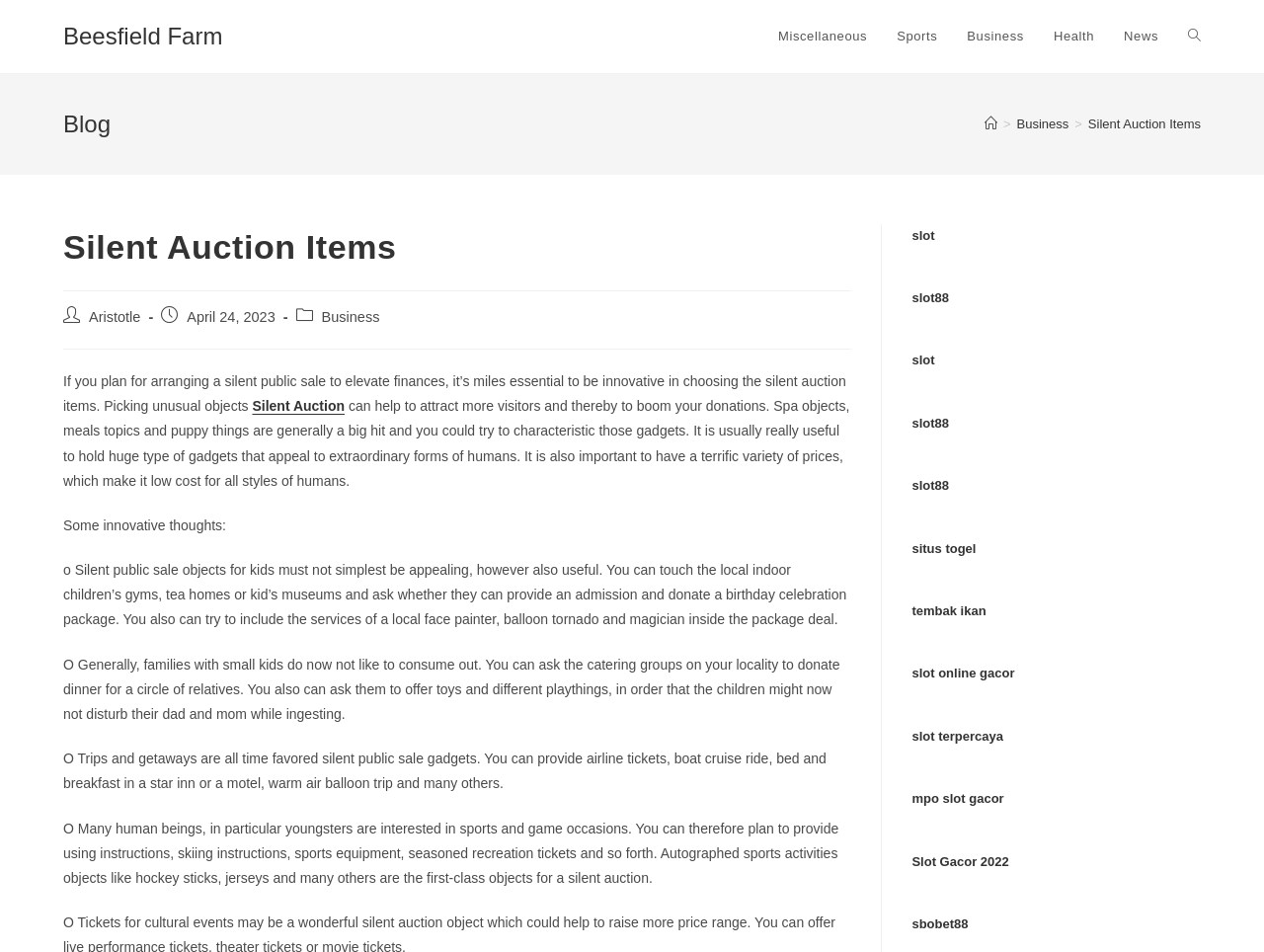Determine the bounding box coordinates for the element that should be clicked to follow this instruction: "Click on the 'Toggle website search' link". The coordinates should be given as four float numbers between 0 and 1, in the format [left, top, right, bottom].

[0.928, 0.0, 0.962, 0.077]